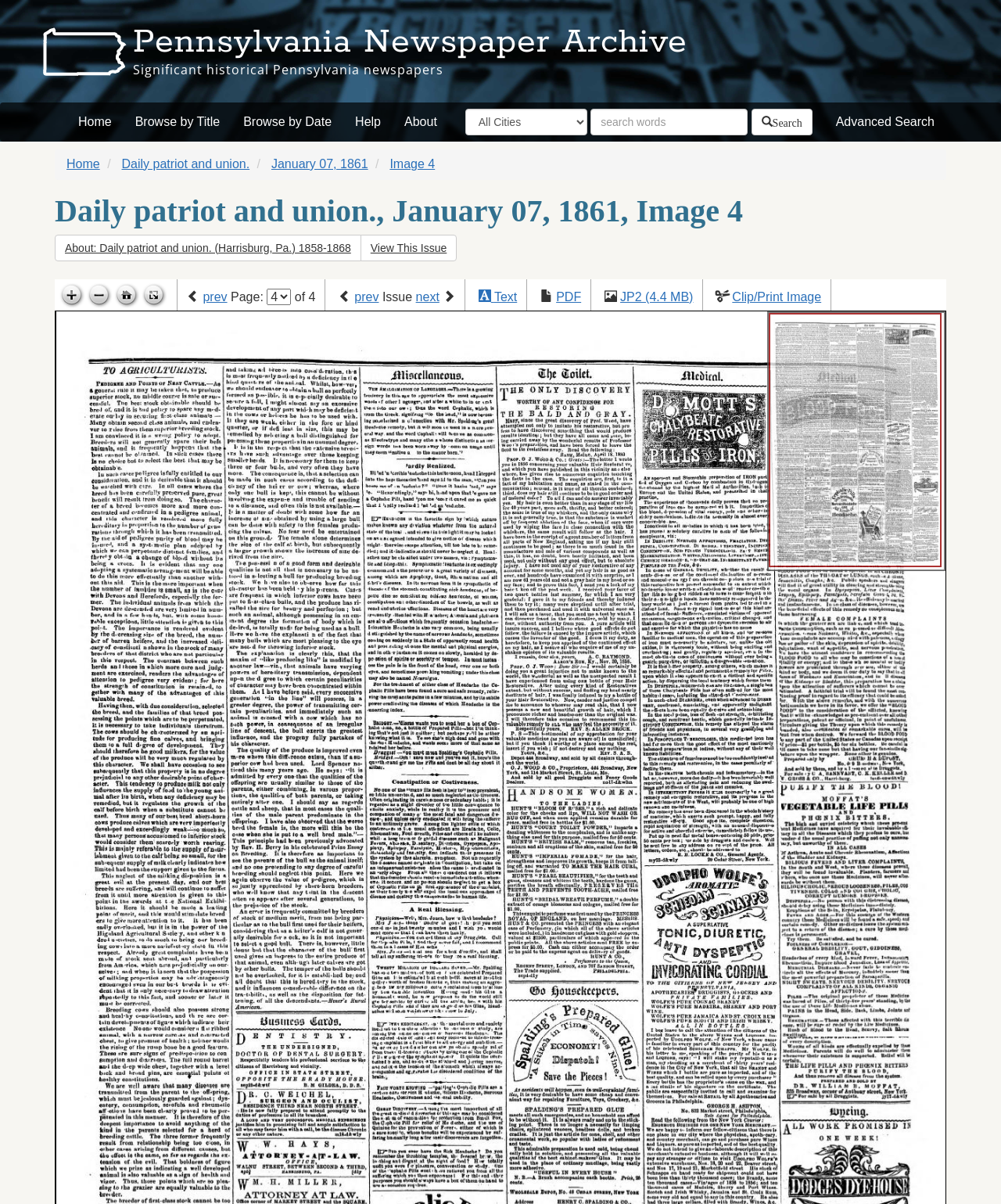Please find the bounding box coordinates of the element that must be clicked to perform the given instruction: "Browse by title". The coordinates should be four float numbers from 0 to 1, i.e., [left, top, right, bottom].

[0.123, 0.085, 0.231, 0.118]